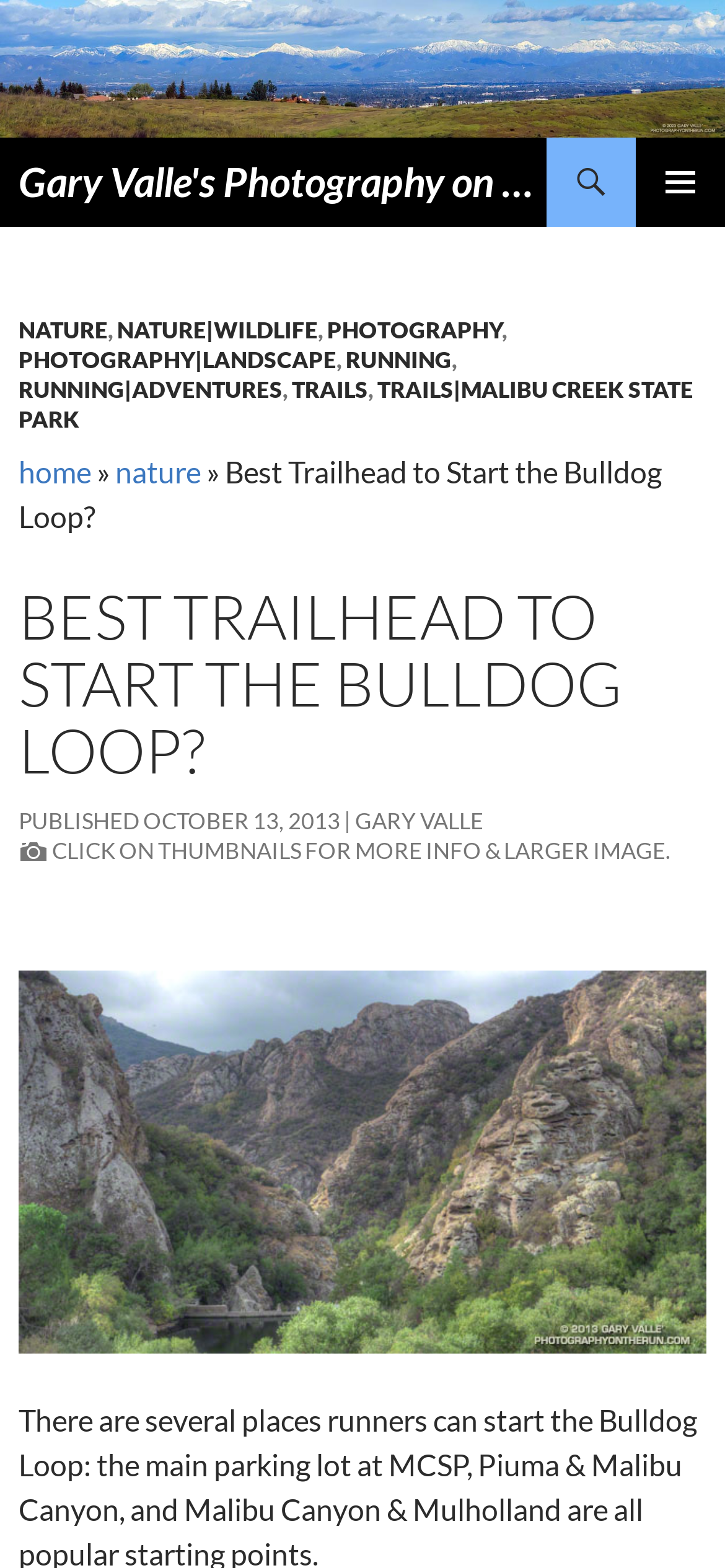What is the date of publication?
Observe the image and answer the question with a one-word or short phrase response.

October 13, 2013